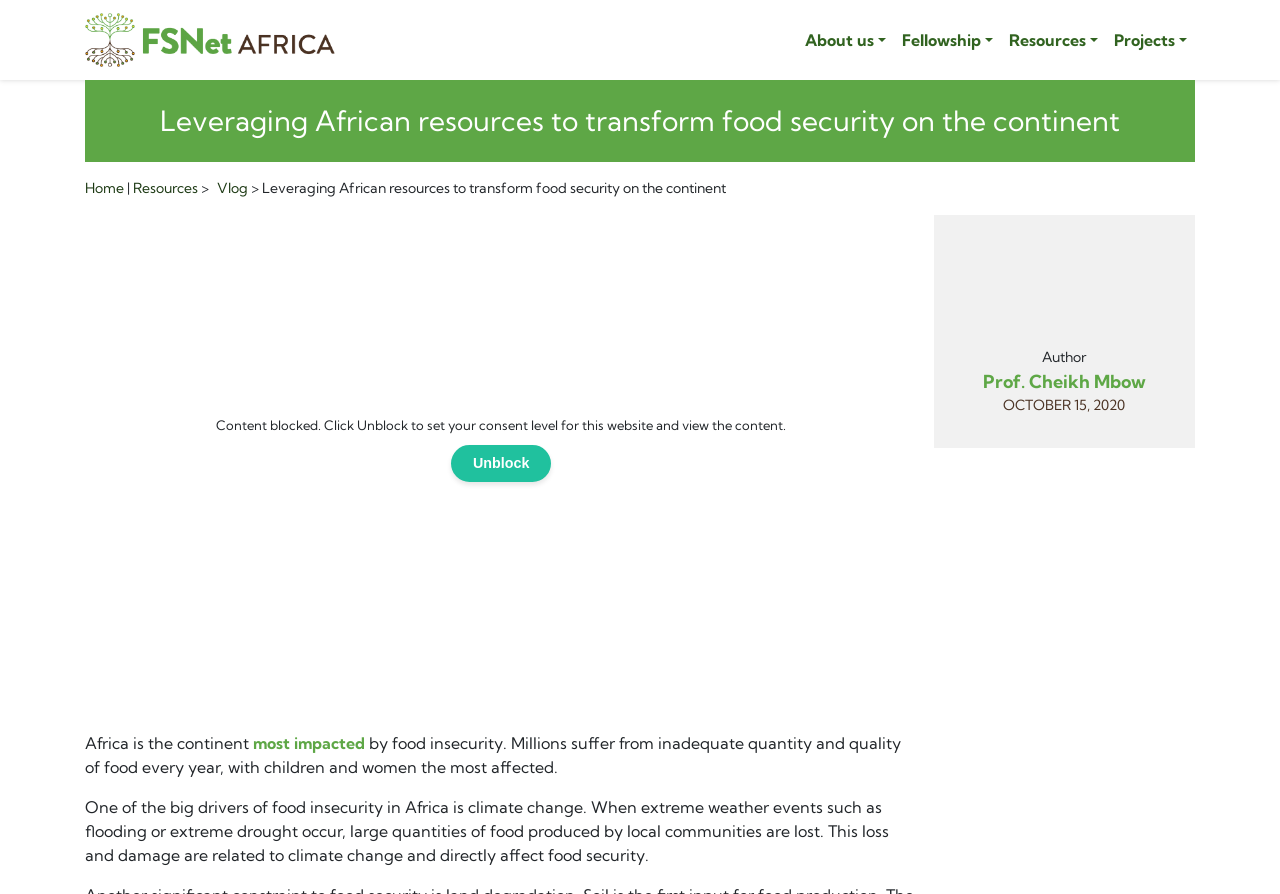Refer to the image and provide a thorough answer to this question:
What is the main topic of the article?

The main topic of the article can be inferred from the heading 'Leveraging African resources to transform food security on the continent' and the content of the article, which discusses food insecurity in Africa and its causes.